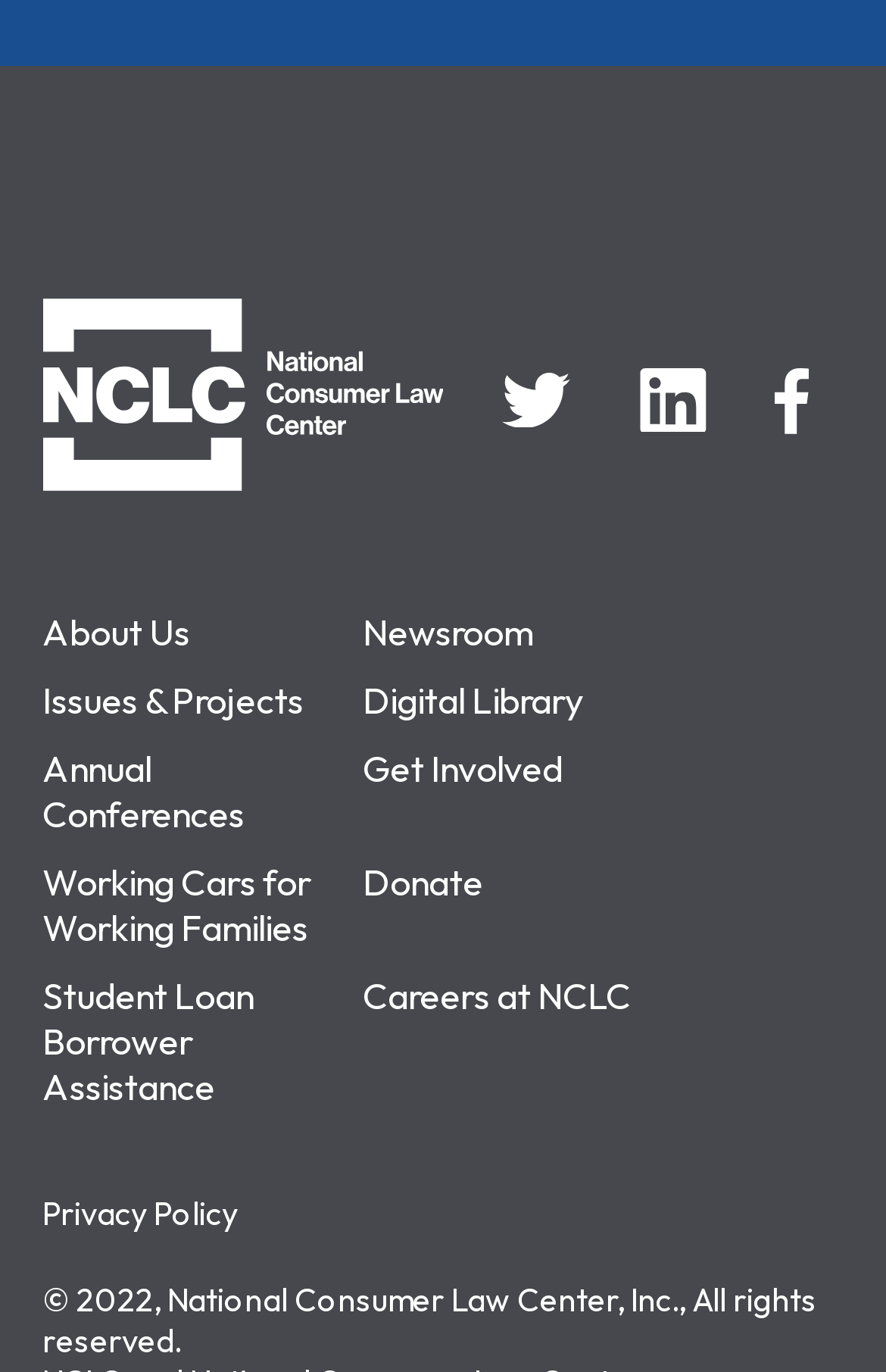Please locate the bounding box coordinates of the element that should be clicked to achieve the given instruction: "make a donation".

[0.41, 0.626, 0.545, 0.659]